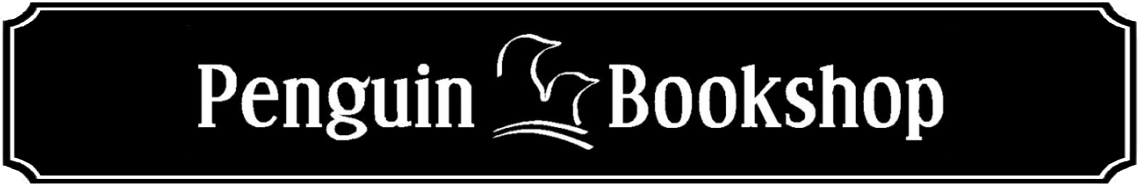What is the graphic element accompanying the text in the logo?
Refer to the image and answer the question using a single word or phrase.

A penguin